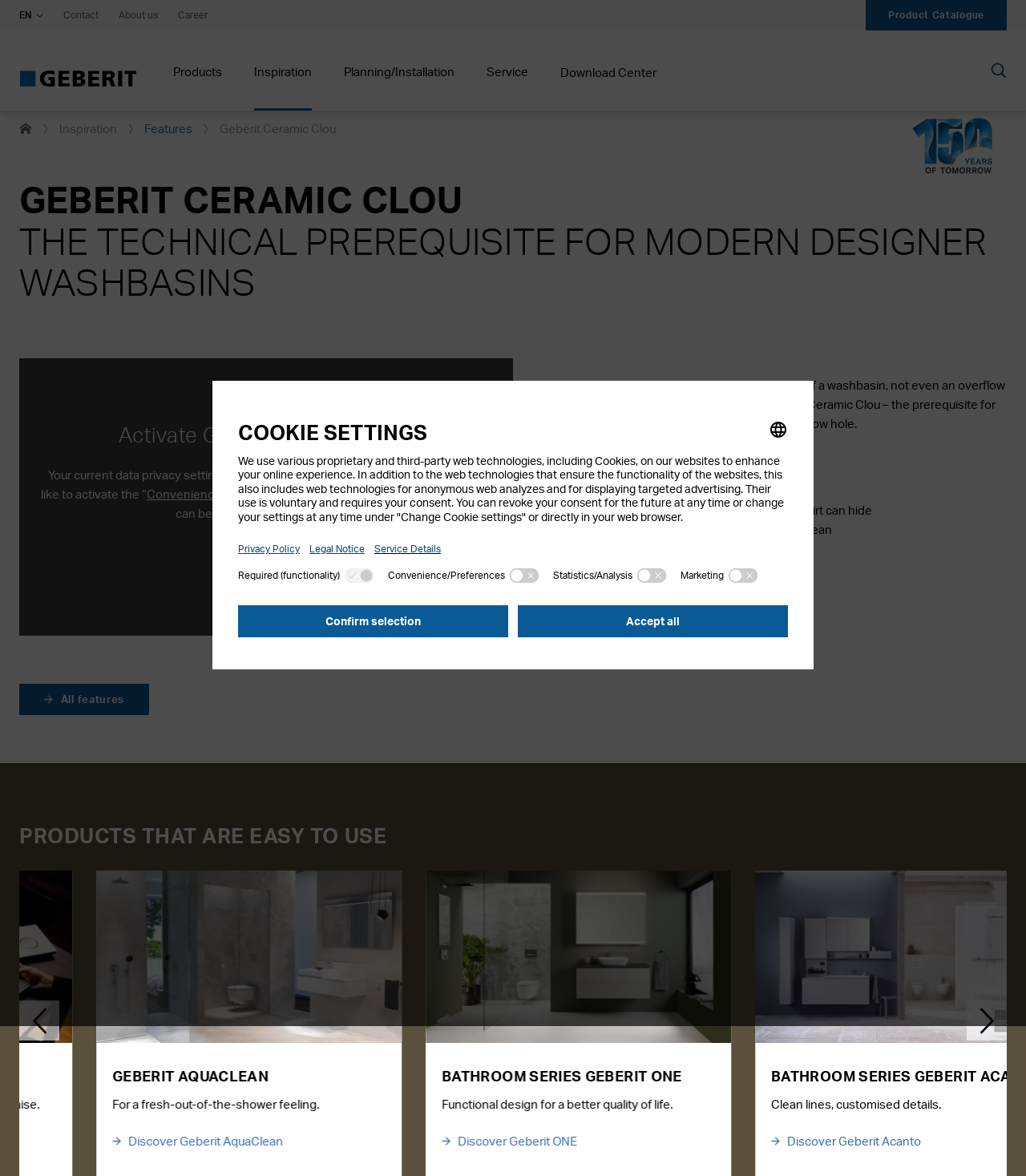Predict the bounding box coordinates of the area that should be clicked to accomplish the following instruction: "Contact Media Relations". The bounding box coordinates should consist of four float numbers between 0 and 1, i.e., [left, top, right, bottom].

None